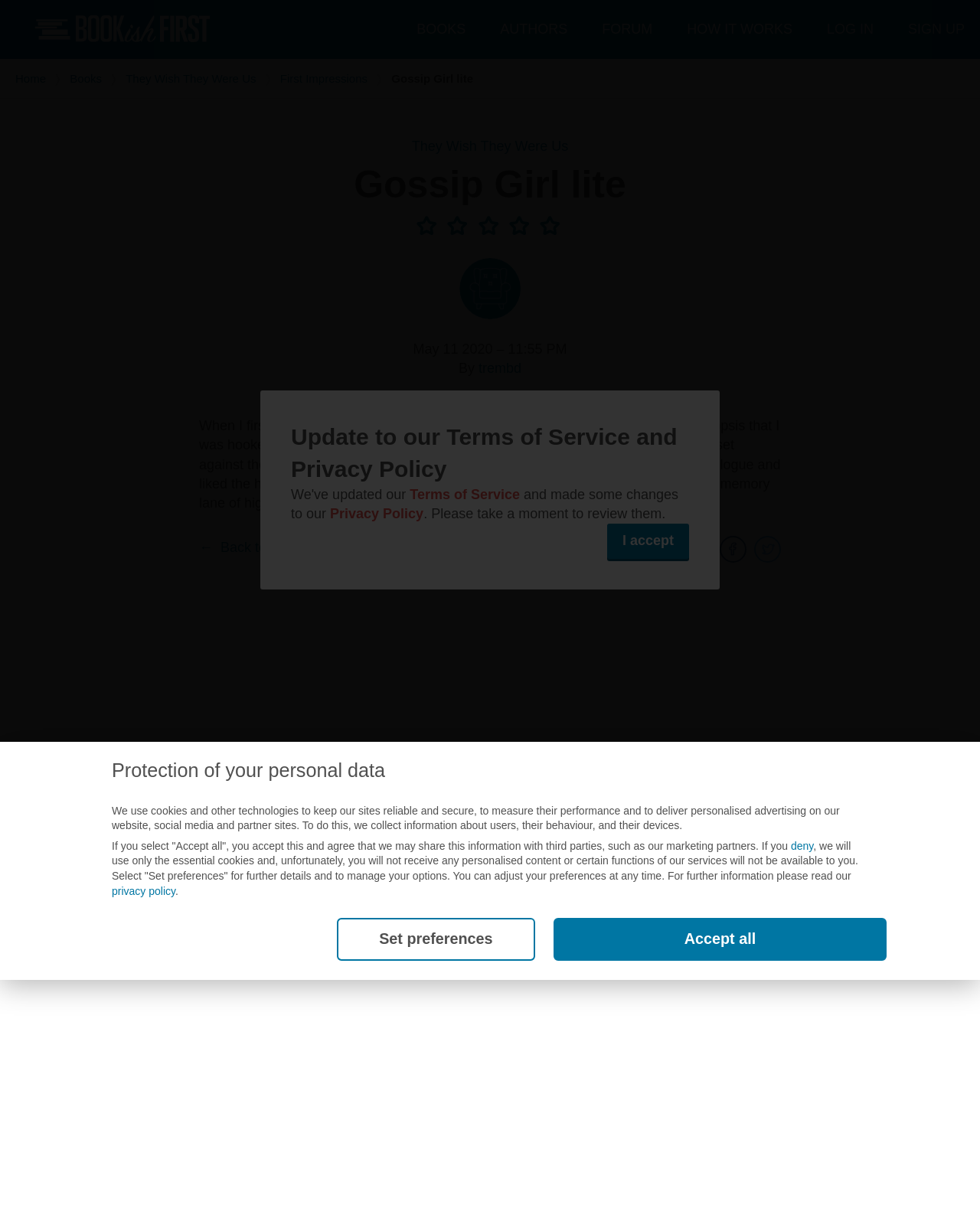Identify the bounding box for the described UI element. Provide the coordinates in (top-left x, top-left y, bottom-right x, bottom-right y) format with values ranging from 0 to 1: Share via email

[0.699, 0.44, 0.727, 0.462]